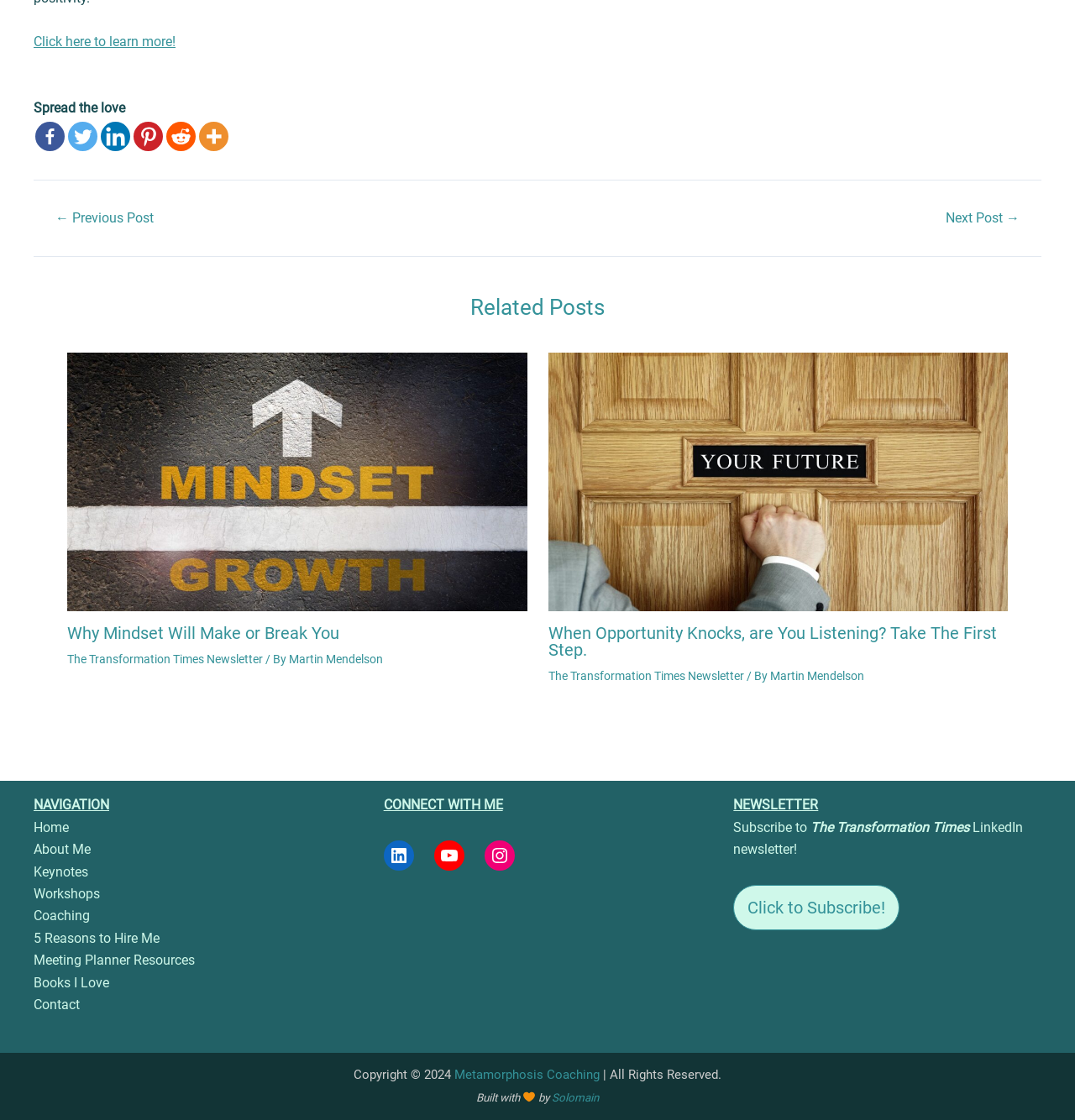Please provide a short answer using a single word or phrase for the question:
What is the title of the first related post?

Why Mindset Will Make or Break You